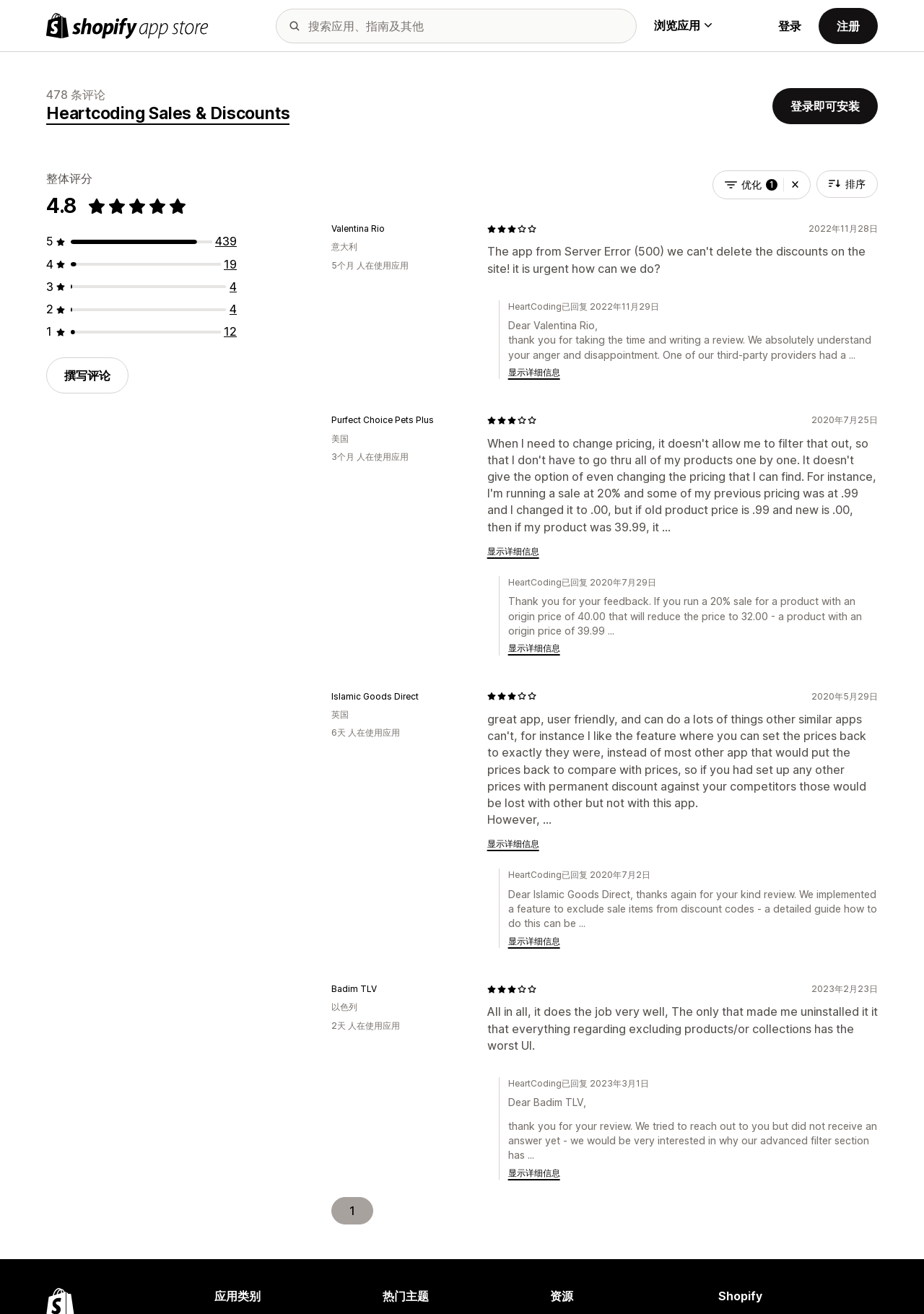Extract the text of the main heading from the webpage.

Heartcoding Sales & Discounts
478 条评论